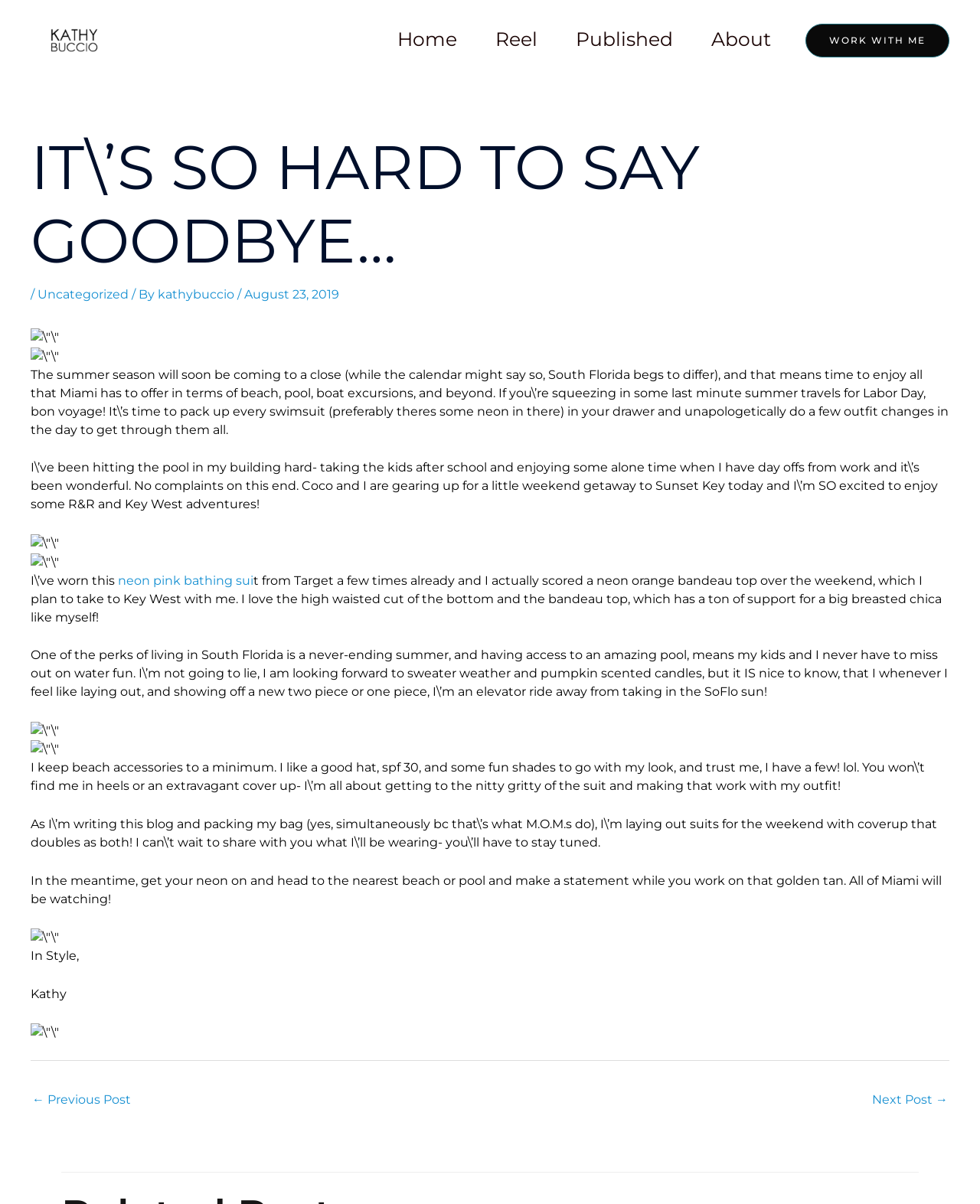Please find the bounding box coordinates of the element that must be clicked to perform the given instruction: "Click on the 'Home' link". The coordinates should be four float numbers from 0 to 1, i.e., [left, top, right, bottom].

[0.386, 0.025, 0.486, 0.04]